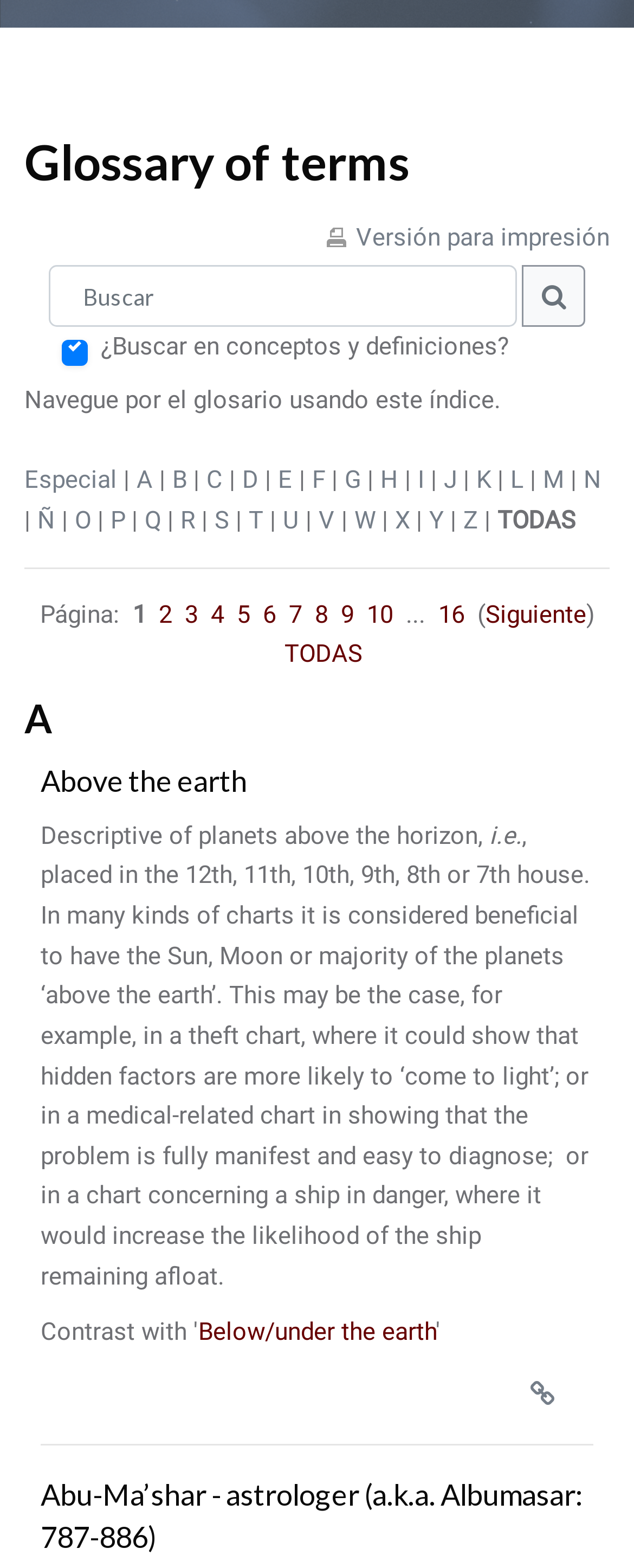Find and provide the bounding box coordinates for the UI element described with: "Below/under the earth".

[0.313, 0.84, 0.687, 0.859]